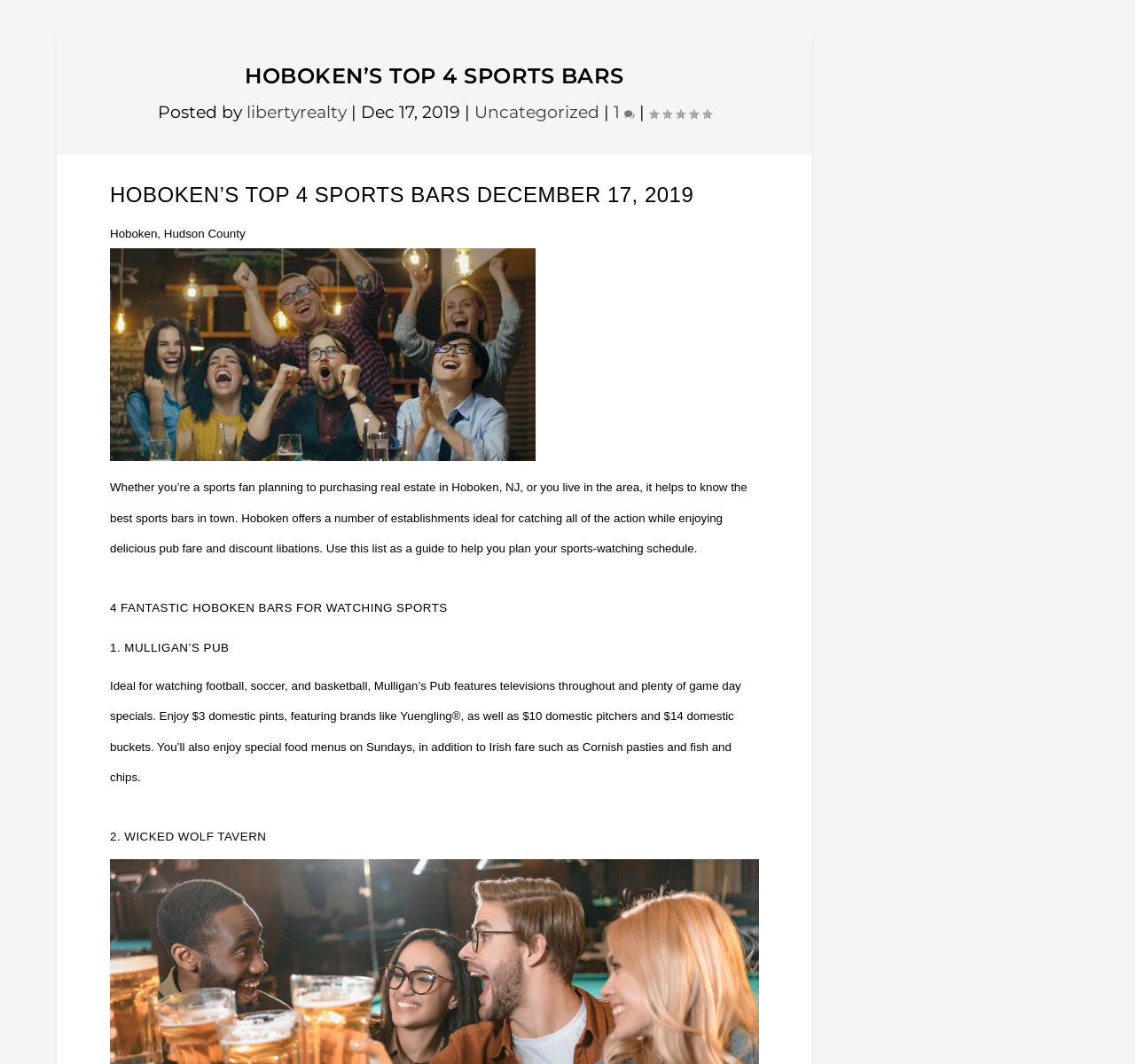What is the name of the first sports bar mentioned?
From the image, provide a succinct answer in one word or a short phrase.

Mulligan’s Pub